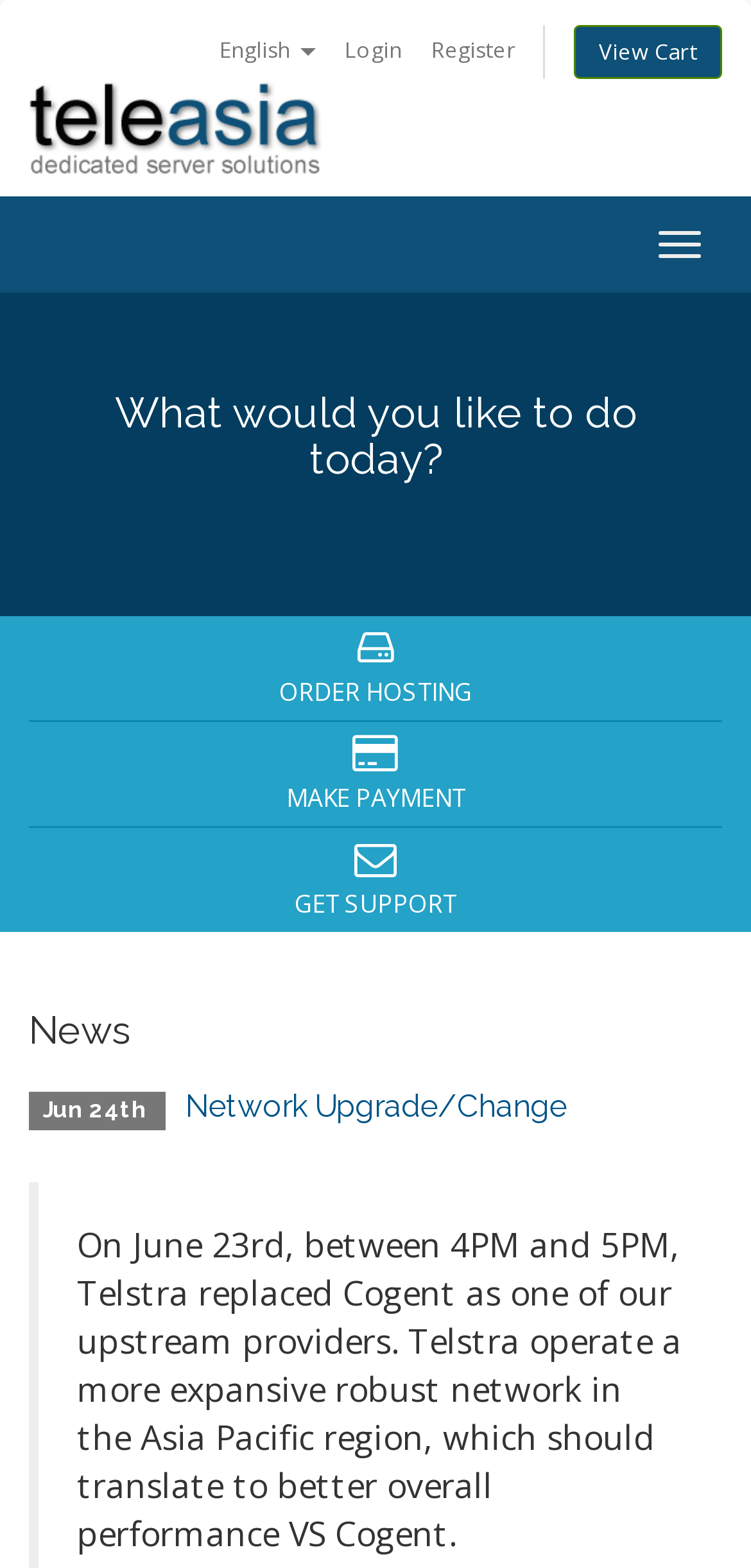Please identify the bounding box coordinates for the region that you need to click to follow this instruction: "Order hosting".

[0.046, 0.4, 0.954, 0.454]